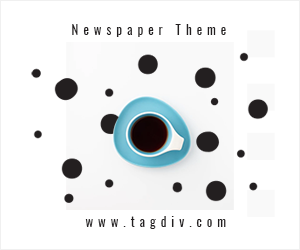What is the color of the background?
Refer to the image and answer the question using a single word or phrase.

White